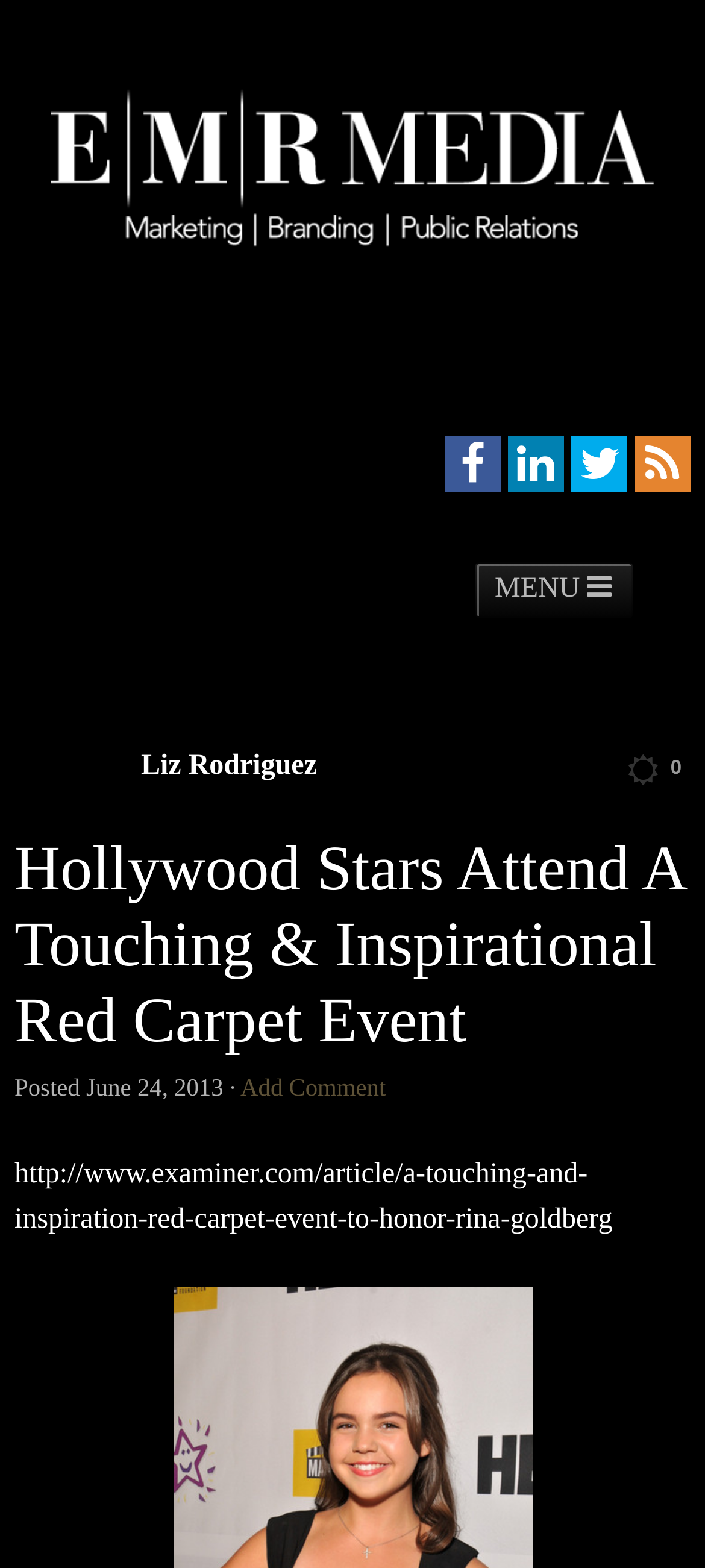What is the event being honored?
Please use the image to provide an in-depth answer to the question.

The question is asking about the event being honored, and the answer can be found in the URL of the webpage, which is 'http://www.examiner.com/article/a-touching-and-inspiration-red-carpet-event-to-honor-rina-goldberg'. The event is a red carpet event to honor Rina Goldberg.